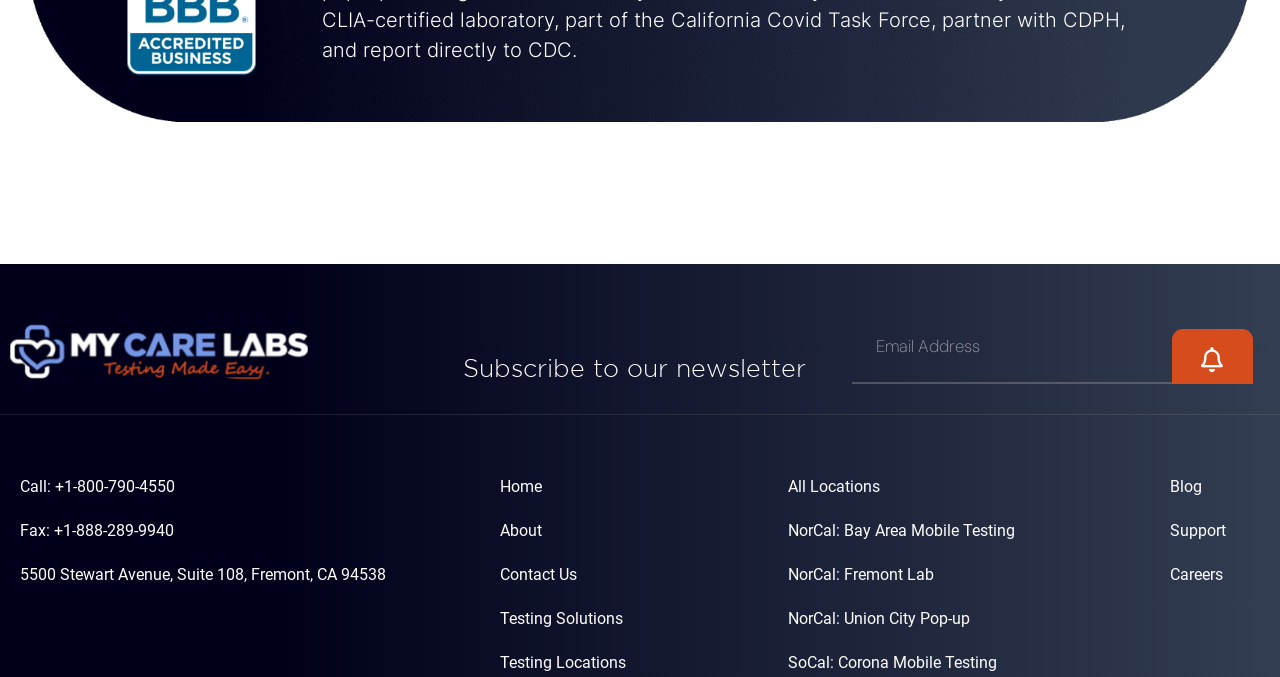Pinpoint the bounding box coordinates of the clickable element to carry out the following instruction: "Read the blog."

[0.914, 0.702, 0.992, 0.737]